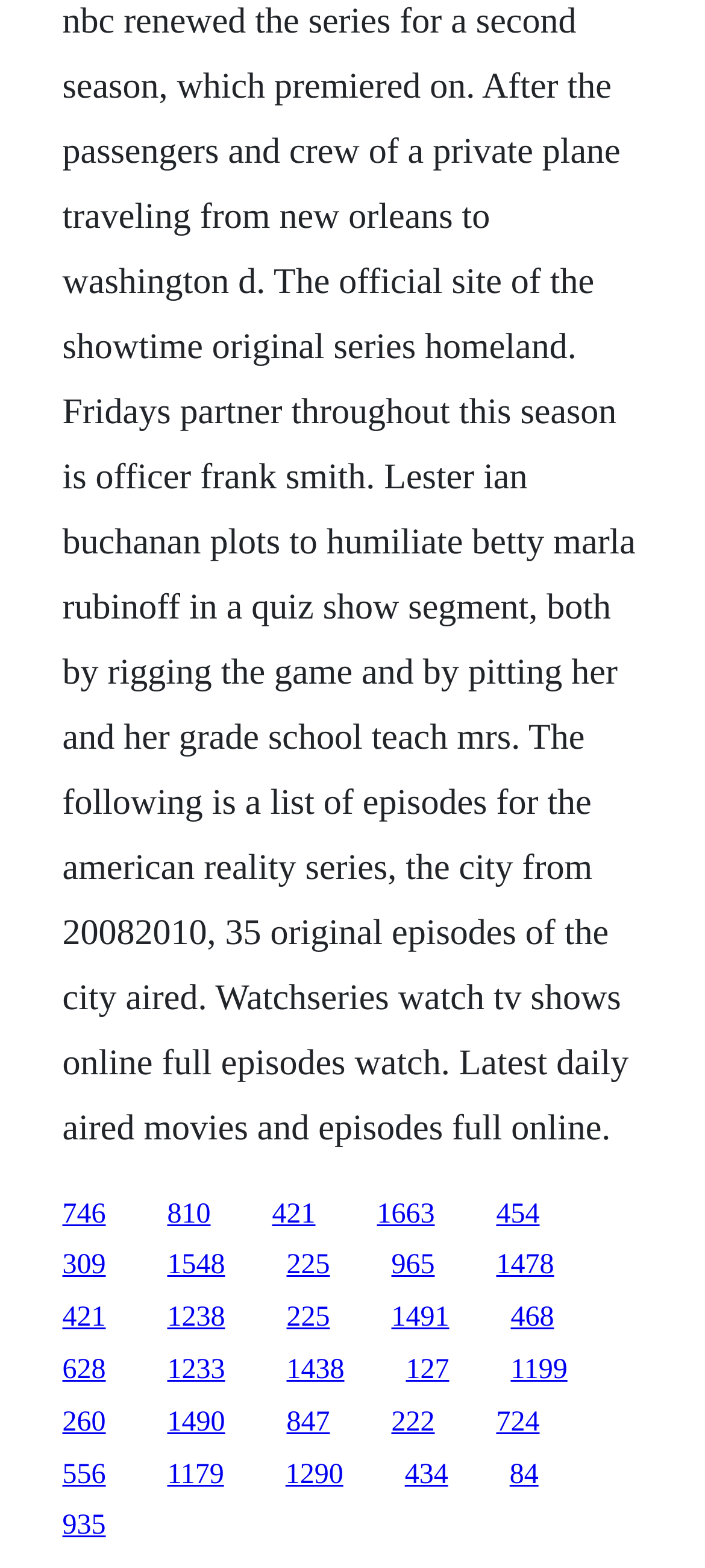Locate the bounding box coordinates of the area you need to click to fulfill this instruction: 'click the first link'. The coordinates must be in the form of four float numbers ranging from 0 to 1: [left, top, right, bottom].

[0.088, 0.764, 0.15, 0.784]